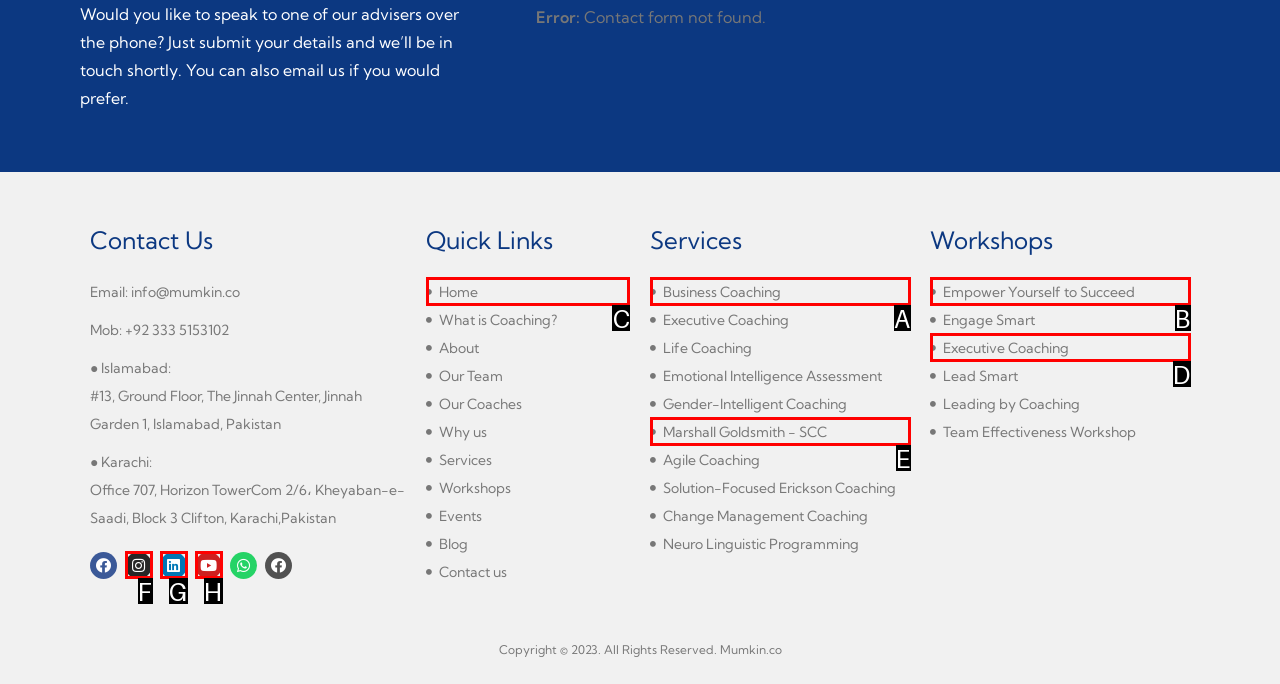Decide which HTML element to click to complete the task: Click on ExLudico Provide the letter of the appropriate option.

None